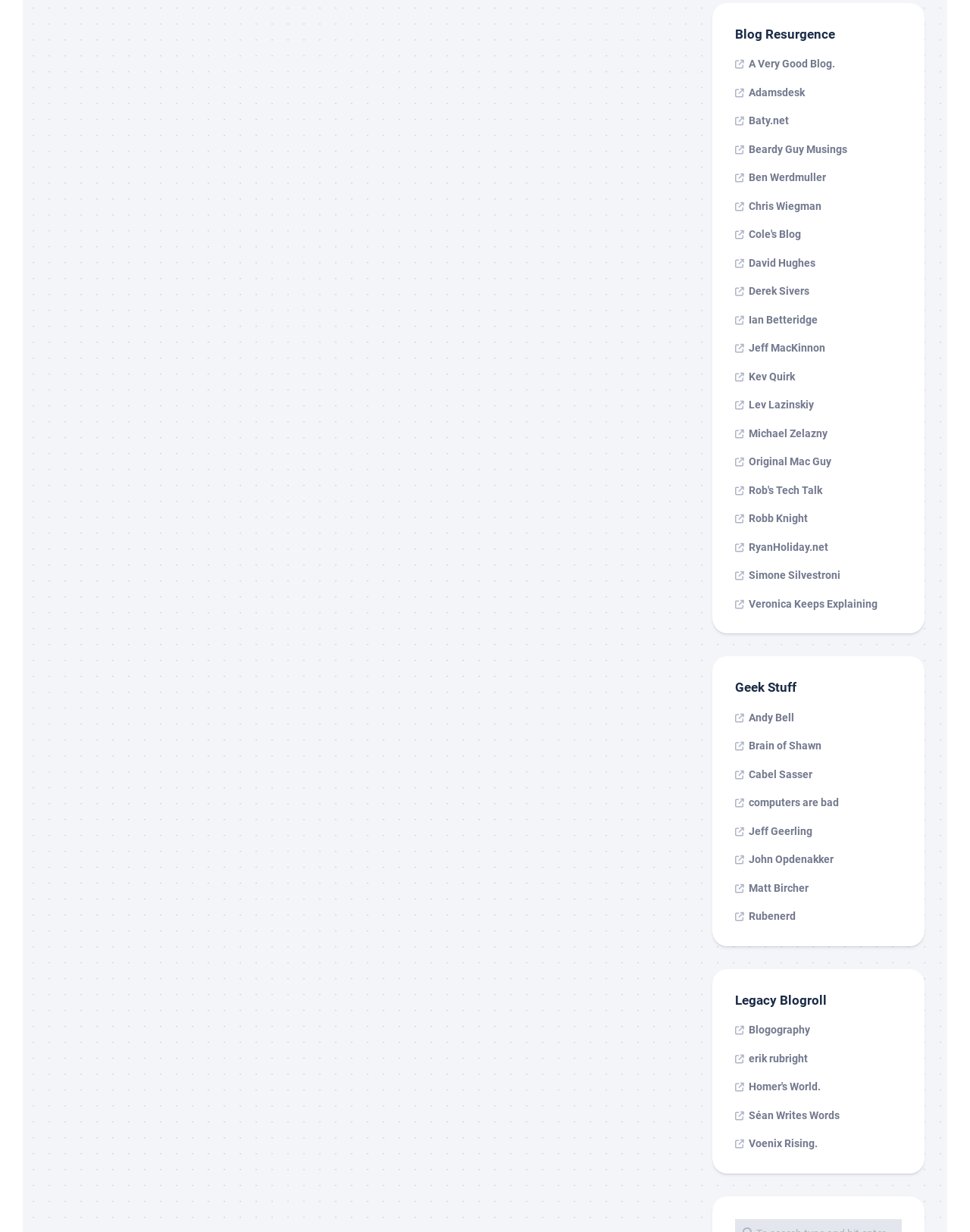Give a one-word or short phrase answer to this question: 
Are the links on this webpage organized alphabetically?

Yes